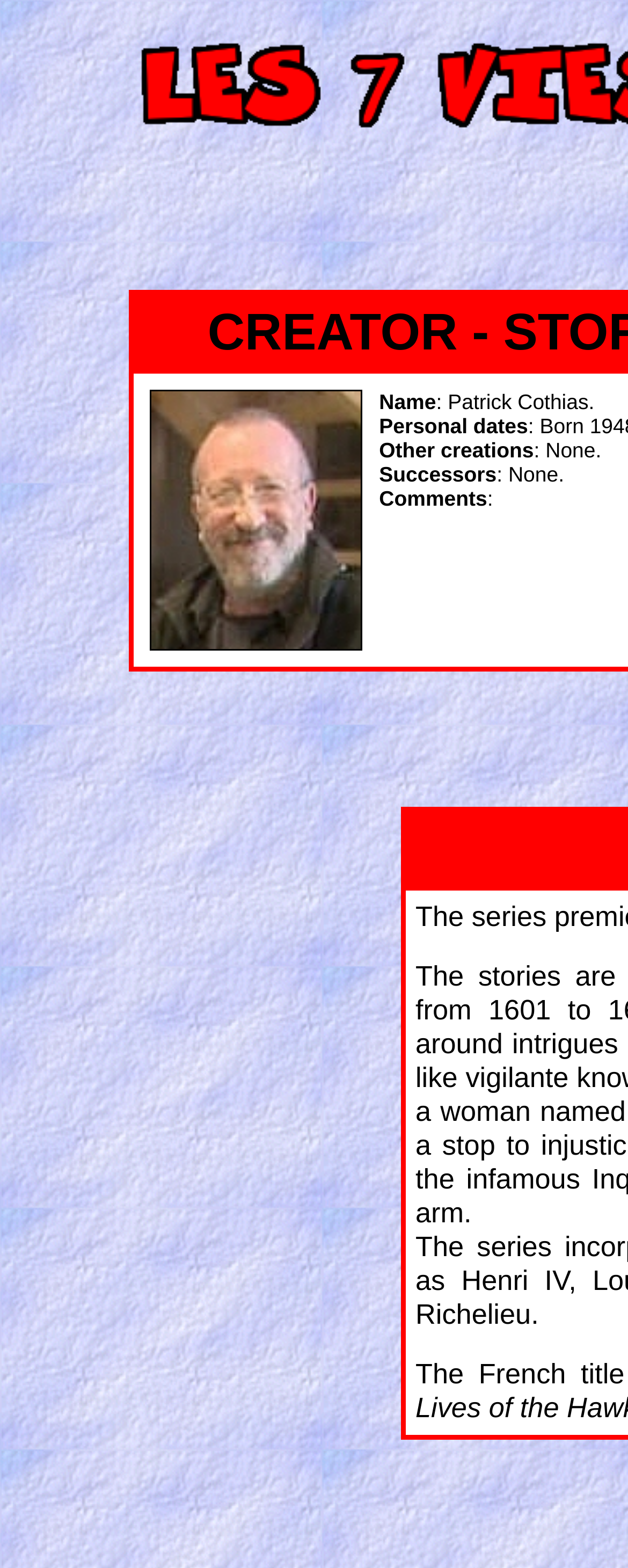Produce an elaborate caption capturing the essence of the webpage.

The webpage appears to be a simple page with a focus on presenting information about a specific topic, "lesseptviesdelepervier". 

At the top, there is a table cell that occupies a significant portion of the page, roughly spanning from the left quarter to the right three-quarters, and from the top quarter to the top half. Within this table cell, there is an image positioned near the top-left corner, taking up most of the cell's width. 

To the right of the image, there are two lines of text. The first line reads "Successors: None." and the second line reads "Comments". These lines are positioned close to each other, with the "Comments" text slightly below the "Successors" text.

At the top-left corner of the page, outside of the table cell, there are two small, non-descriptive text elements, one above the other, containing a single non-breaking space character each. These elements are not providing any meaningful information.